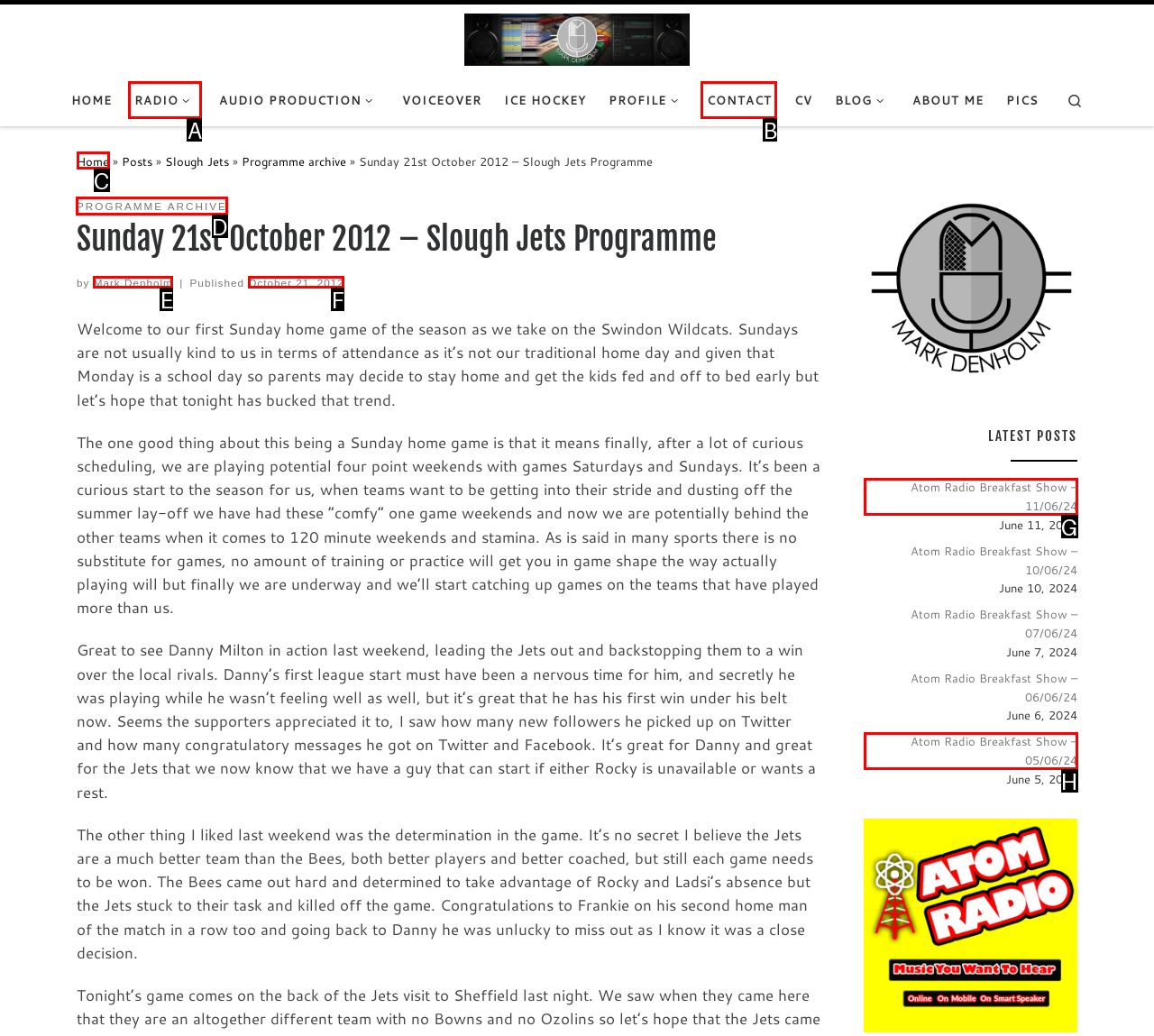From the given choices, which option should you click to complete this task: Read 'PROGRAMME ARCHIVE'? Answer with the letter of the correct option.

D